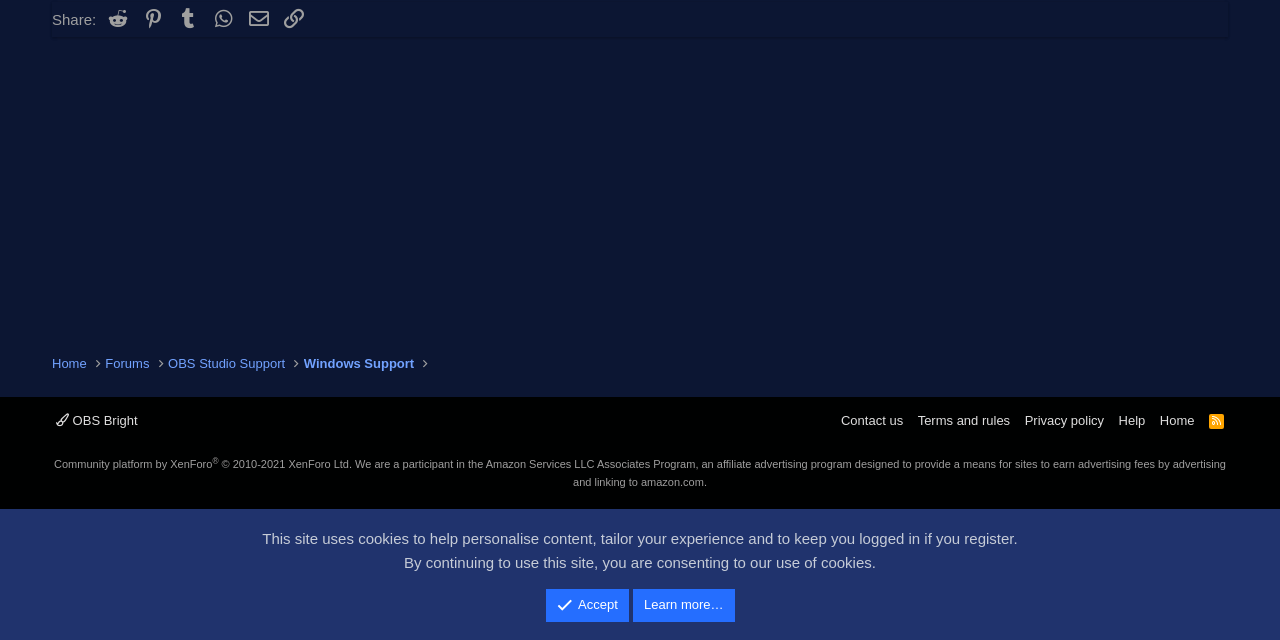Given the description "Add to Cart", determine the bounding box of the corresponding UI element.

None